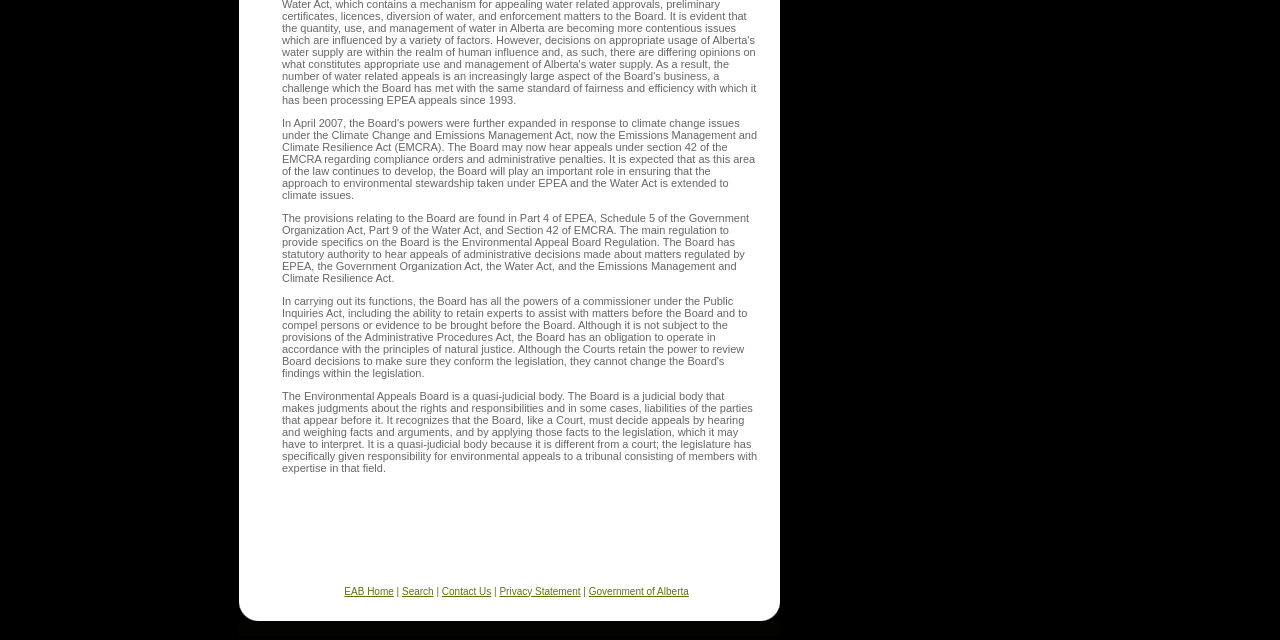Based on the description "Privacy Statement", find the bounding box of the specified UI element.

[0.39, 0.915, 0.454, 0.932]